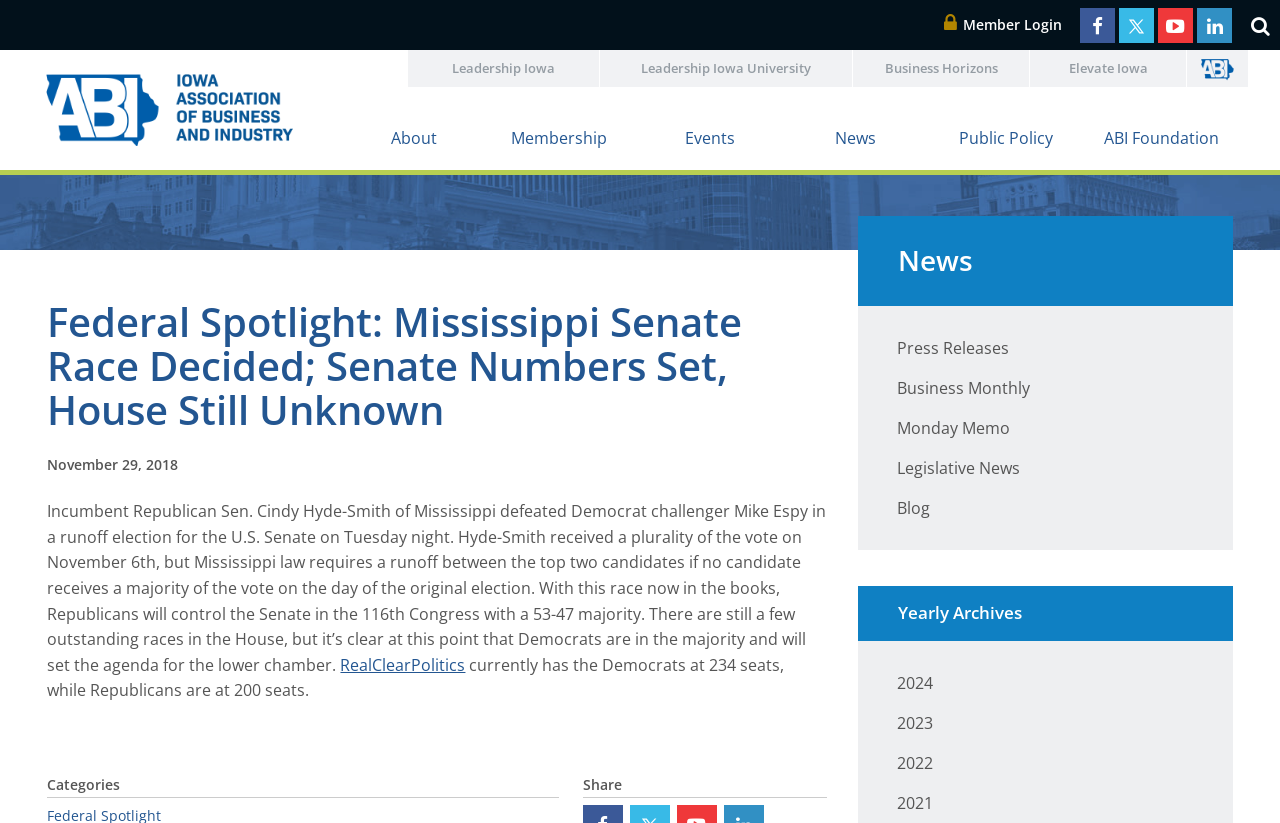Deliver a detailed narrative of the webpage's visual and textual elements.

The webpage is about the Iowa Association of Business and Industry, with a focus on news and updates. At the top right corner, there are several social media links, including Member Login, and a search bar. Below the social media links, there are navigation links to different sections of the website, such as Leadership Iowa, Business Horizons, and Elevate Iowa.

On the left side of the page, there is a main heading "Federal Spotlight: Mississippi Senate Race Decided; Senate Numbers Set, House Still Unknown" followed by a subheading with the date "November 29, 2018". Below the heading, there is a long paragraph of text discussing the results of a Senate race in Mississippi and its implications for the Senate and House.

To the right of the main heading, there are several links to news categories, including Press Releases, Business Monthly, and Legislative News. Below these links, there is a section titled "Yearly Archives" with links to archives from 2021 to 2024.

At the bottom of the page, there are additional links to sections such as About, Membership, Events, News, and Public Policy. There is also a link to the ABI Foundation.